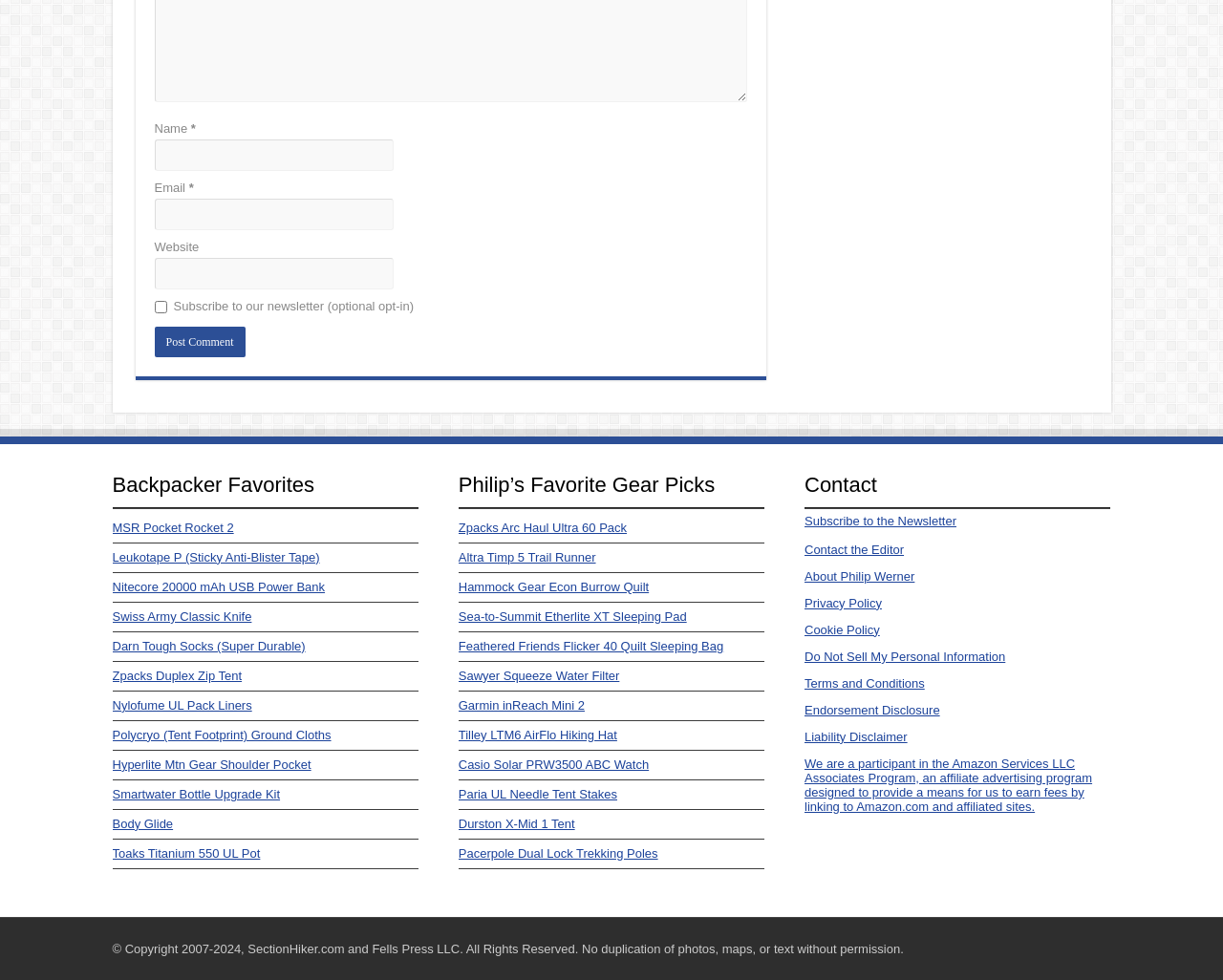What type of gear is listed on the webpage?
Please use the image to deliver a detailed and complete answer.

The webpage lists various links to different types of gear, such as tents, sleeping bags, water filters, and hiking hats, which are commonly used for backpacking.